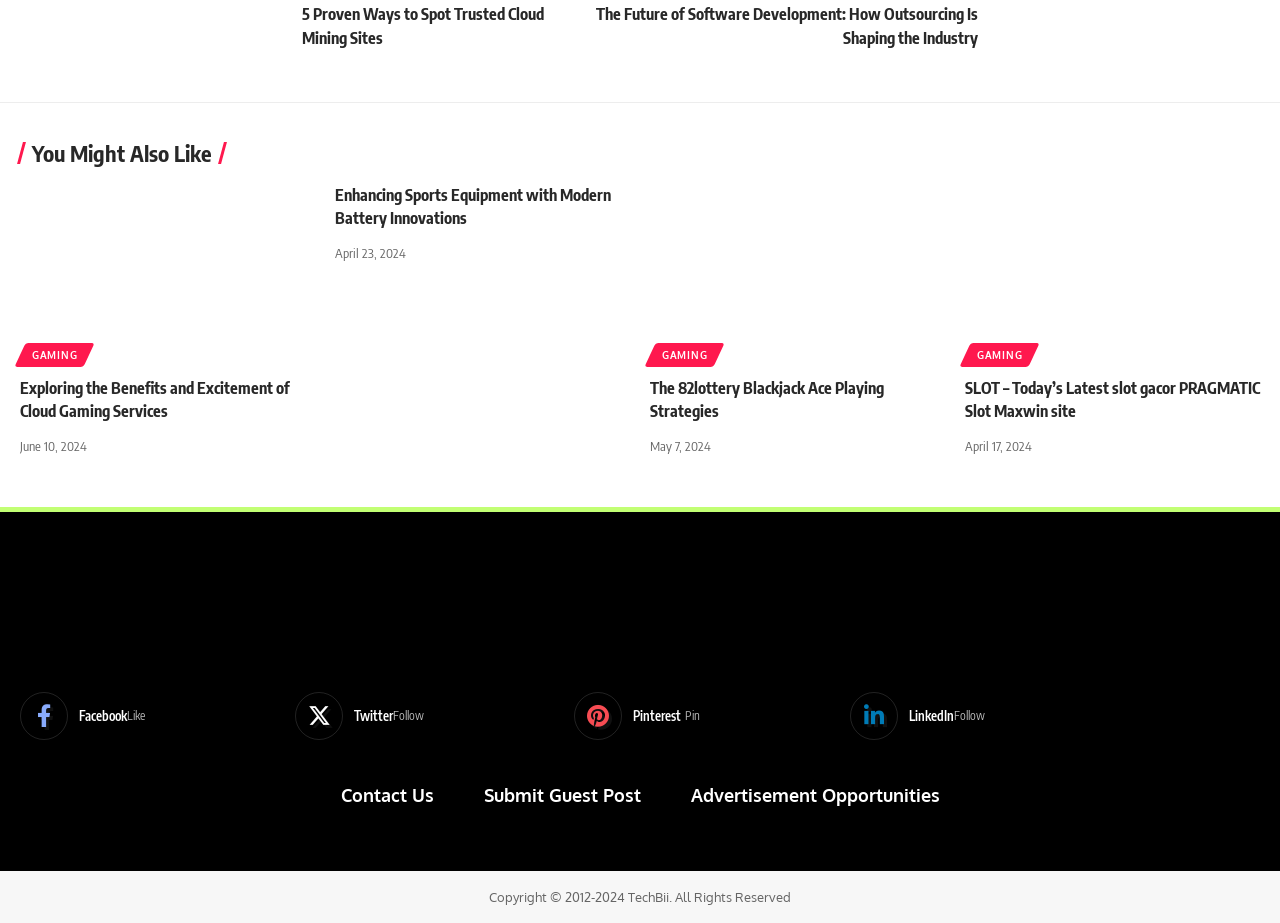Can you find the bounding box coordinates for the element that needs to be clicked to execute this instruction: "Click on the link 'The 82lottery Blackjack Ace Playing Strategies'"? The coordinates should be given as four float numbers between 0 and 1, i.e., [left, top, right, bottom].

[0.508, 0.199, 0.738, 0.391]